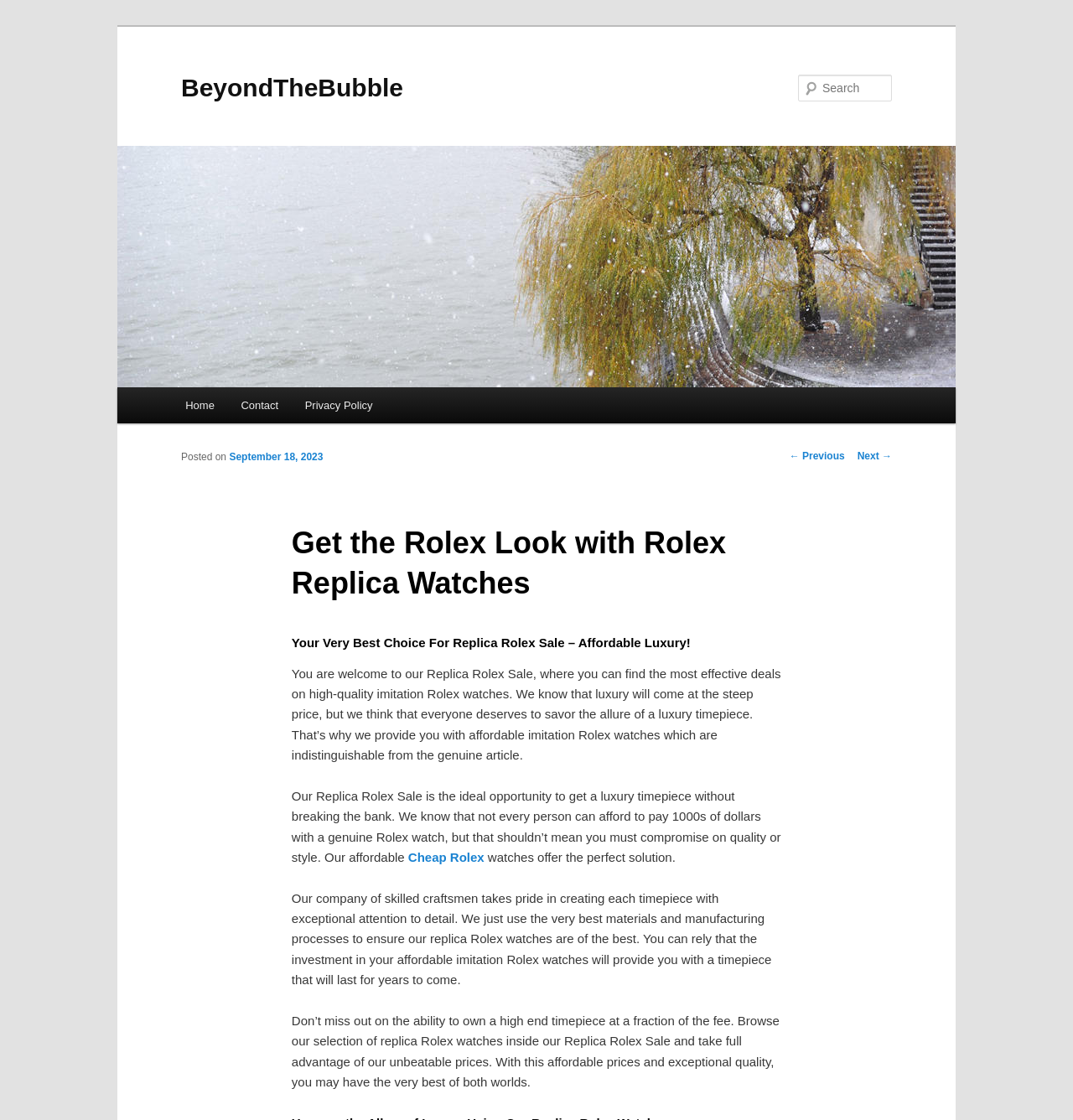Specify the bounding box coordinates of the area to click in order to follow the given instruction: "Contact us."

[0.212, 0.346, 0.272, 0.378]